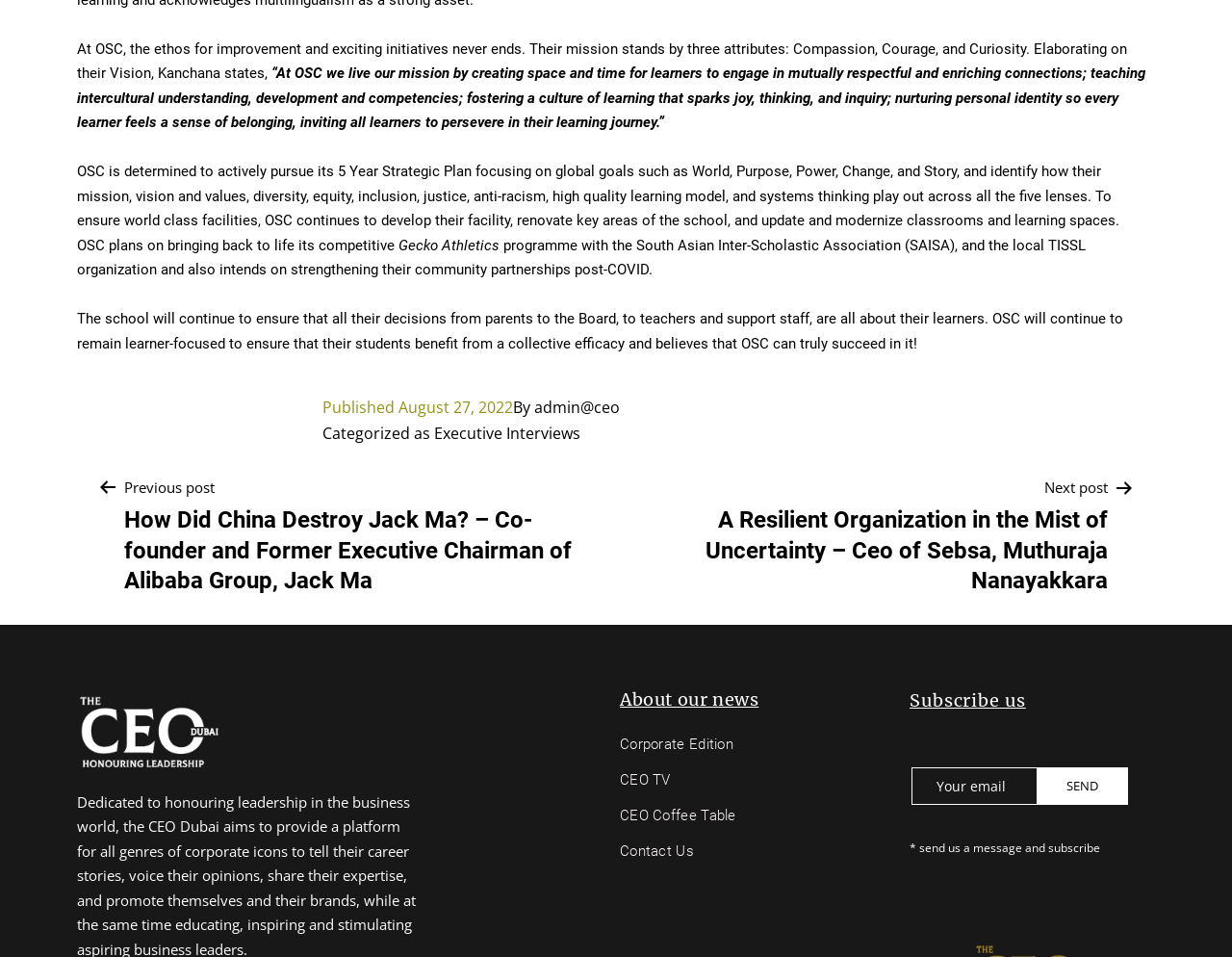Determine the bounding box coordinates for the clickable element to execute this instruction: "Click on the 'Next post' link". Provide the coordinates as four float numbers between 0 and 1, i.e., [left, top, right, bottom].

[0.508, 0.497, 0.922, 0.623]